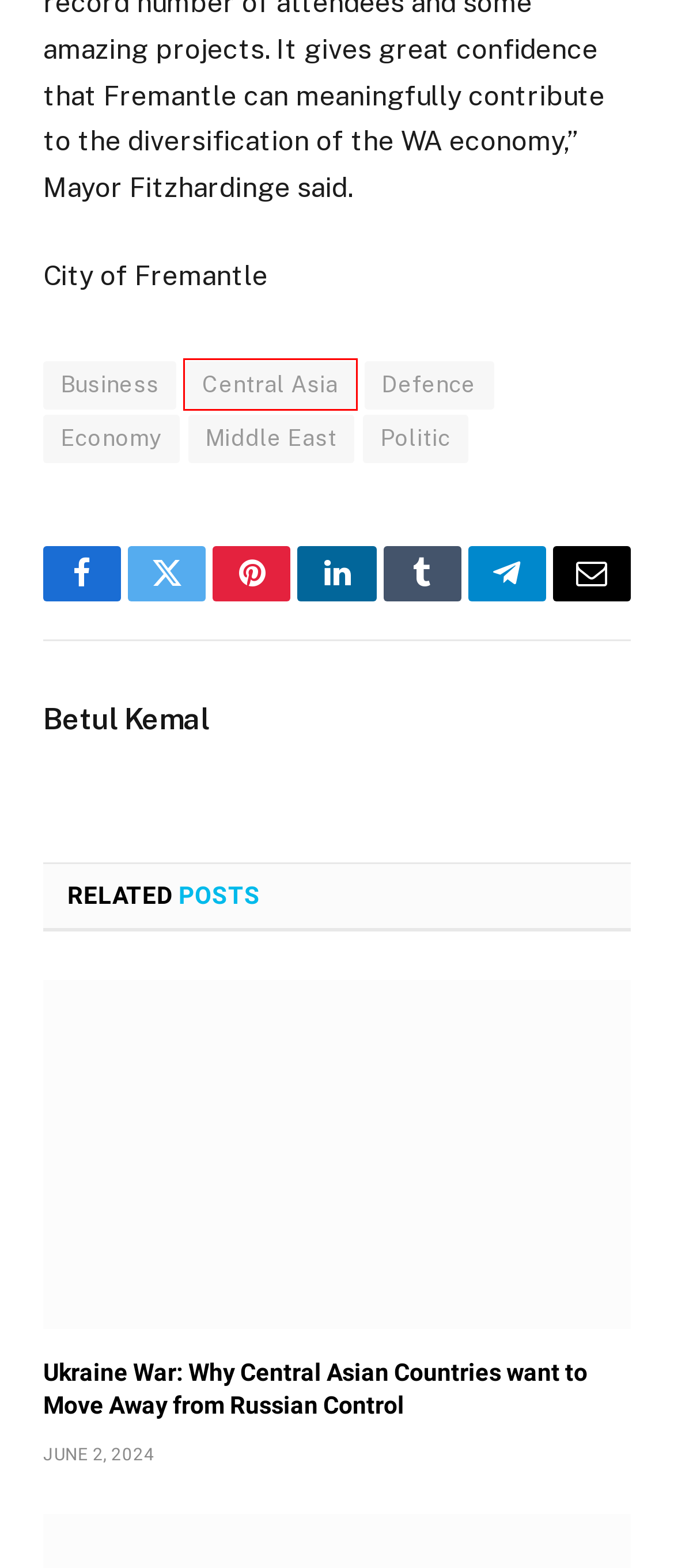Look at the screenshot of a webpage with a red bounding box and select the webpage description that best corresponds to the new page after clicking the element in the red box. Here are the options:
A. Business Archives - Ankara Chronicles
B. Asia Archives - Ankara Chronicles
C. The Internet eats their Young - Ankara Chronicles
D. Defence Archives - Ankara Chronicles
E. Economy Archives - Ankara Chronicles
F. Ukraine War: Why Central Asian Countries want to Move Away from Russian Control - Ankara Chronicles
G. Politic Archives - Ankara Chronicles
H. Central Asia Archives - Ankara Chronicles

H